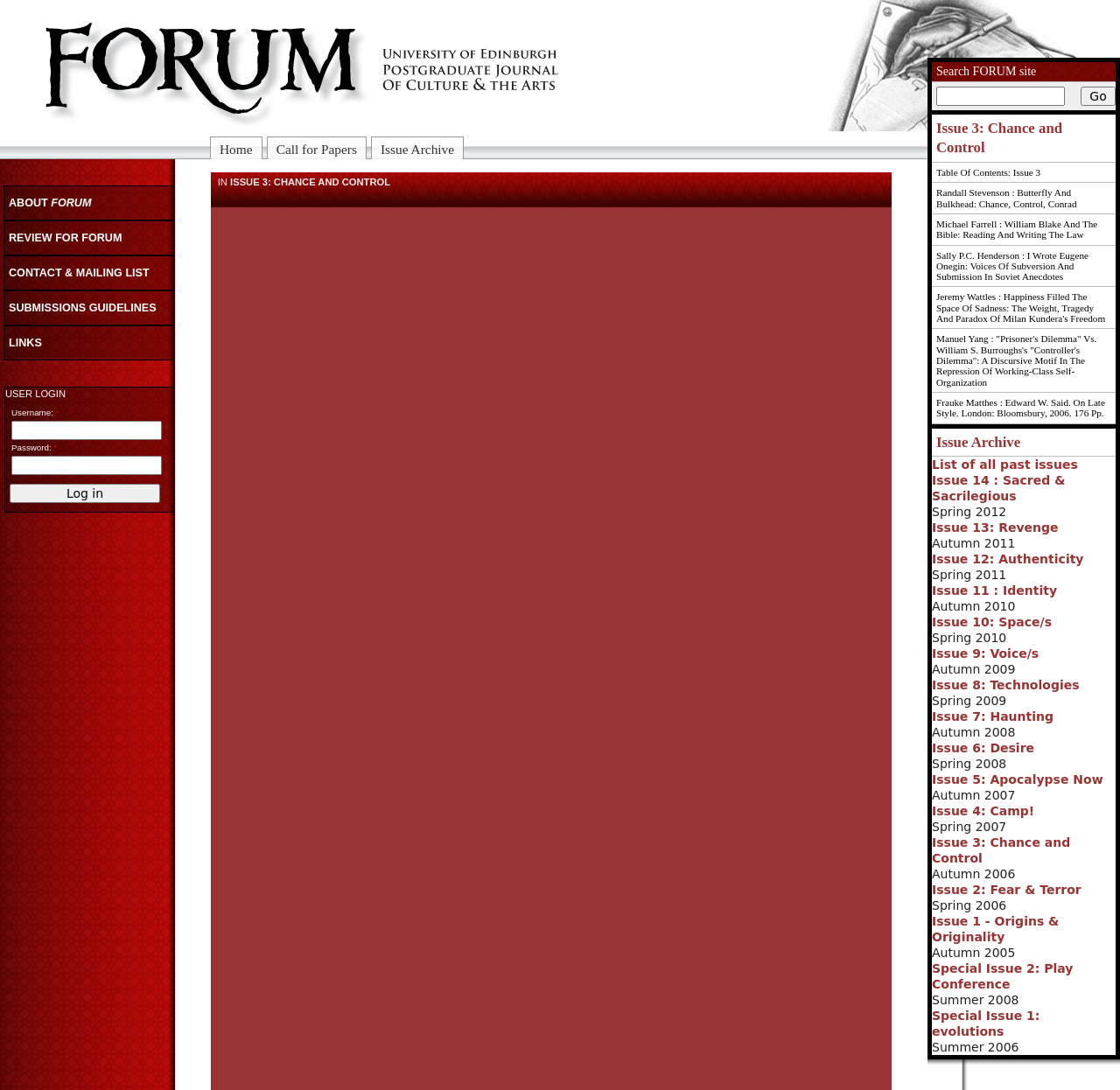Identify the bounding box of the UI element described as follows: "parent_node: Username: * name="name"". Provide the coordinates as four float numbers in the range of 0 to 1 [left, top, right, bottom].

[0.01, 0.386, 0.145, 0.404]